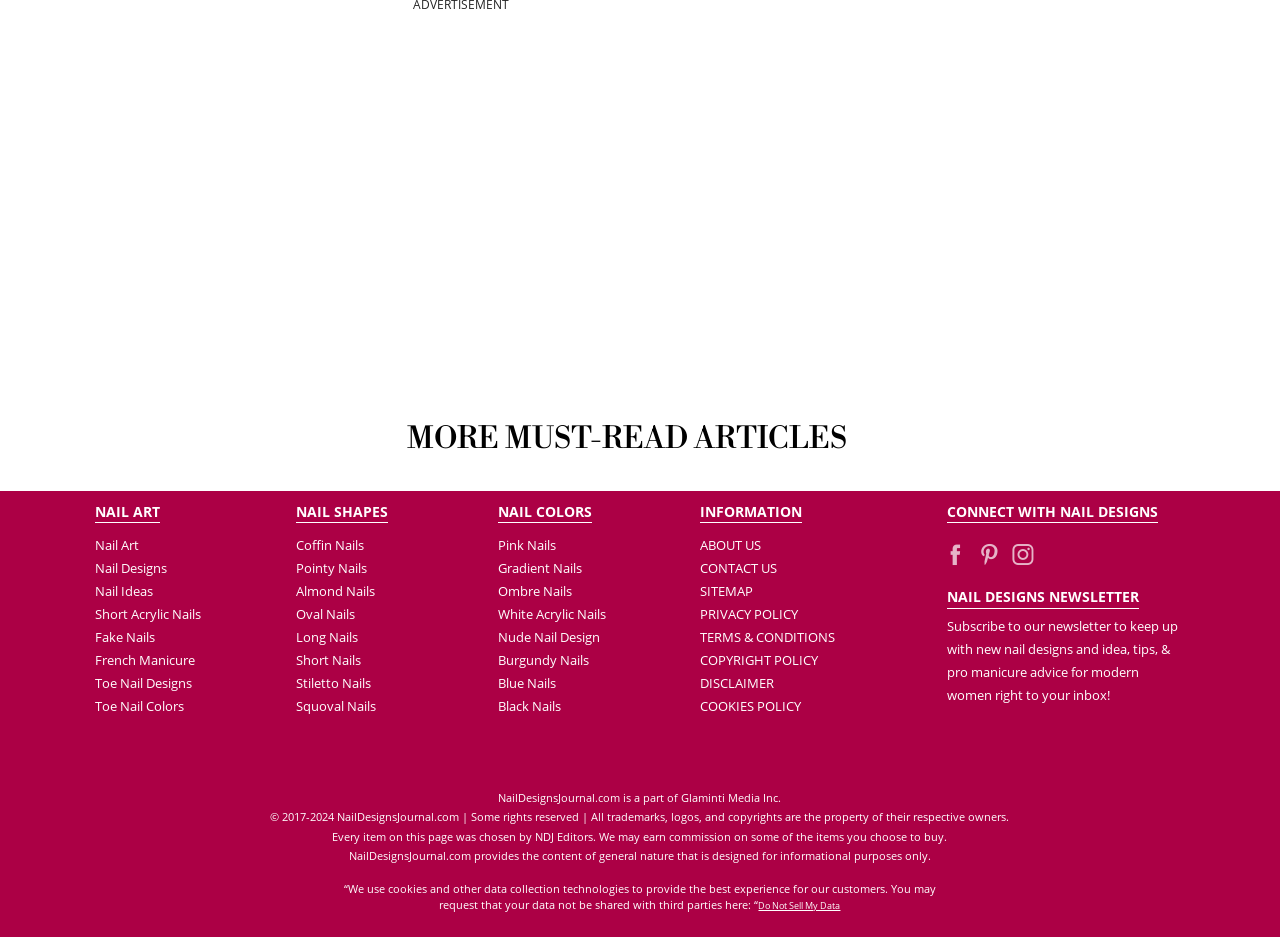Find the bounding box coordinates for the HTML element described in this sentence: "Black Nails". Provide the coordinates as four float numbers between 0 and 1, in the format [left, top, right, bottom].

[0.389, 0.744, 0.438, 0.764]